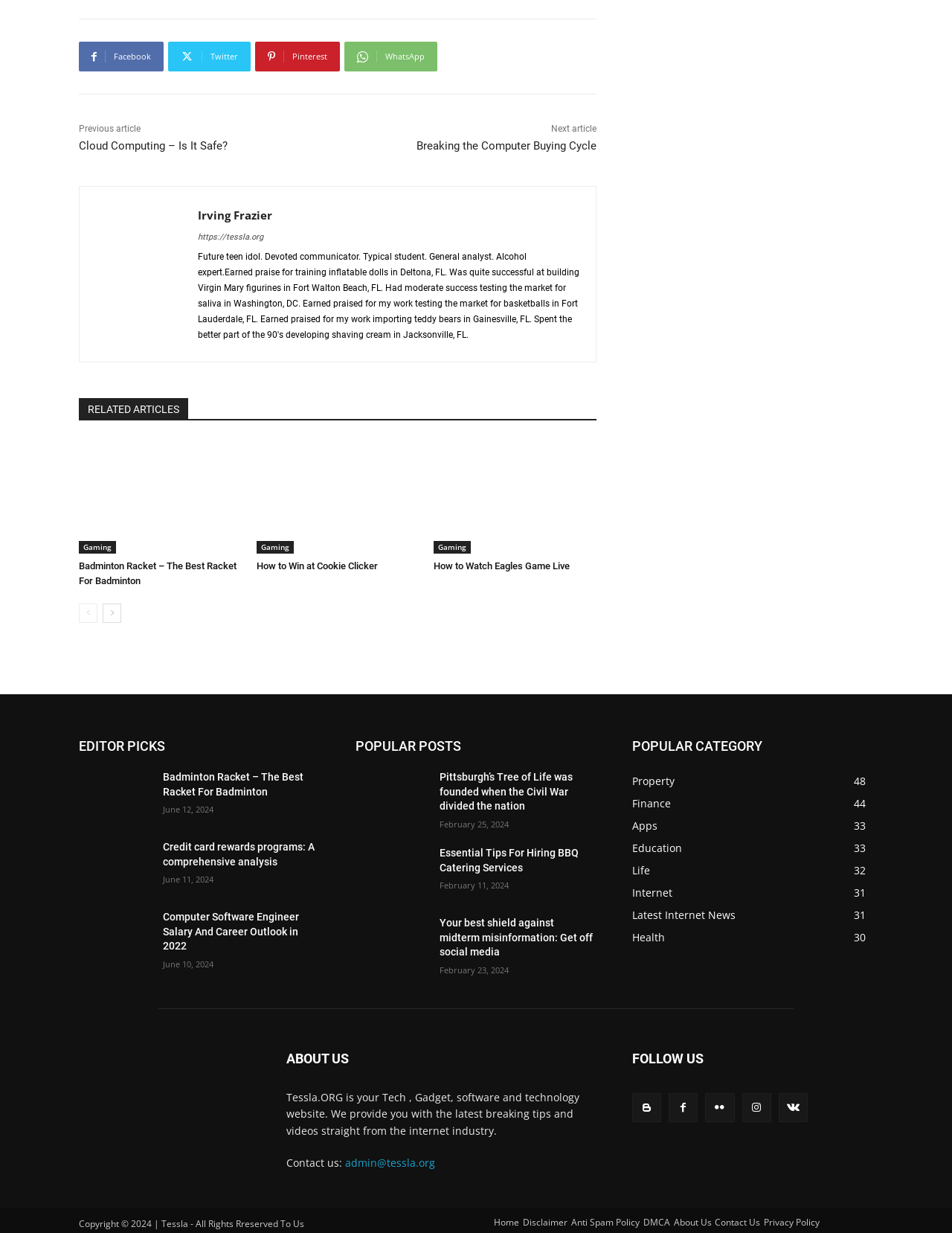Please find the bounding box coordinates of the element's region to be clicked to carry out this instruction: "View the next article".

[0.579, 0.1, 0.627, 0.109]